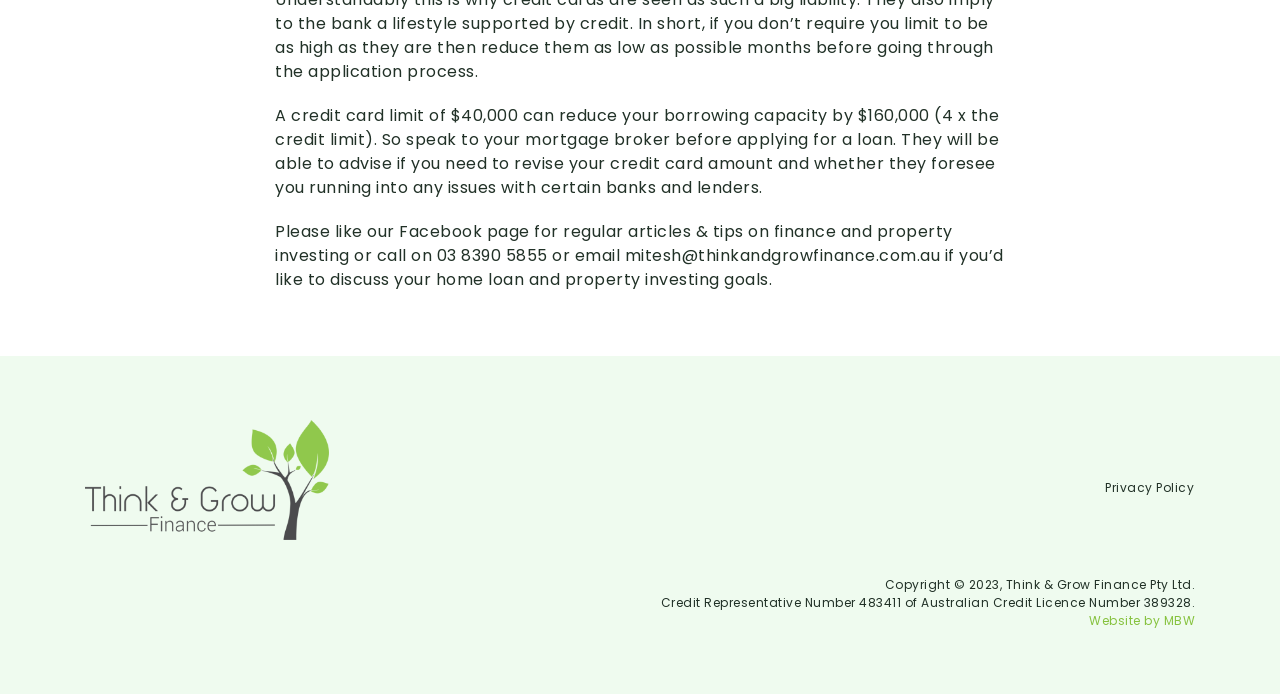Based on the element description: "Website by MBW", identify the UI element and provide its bounding box coordinates. Use four float numbers between 0 and 1, [left, top, right, bottom].

[0.851, 0.882, 0.934, 0.906]